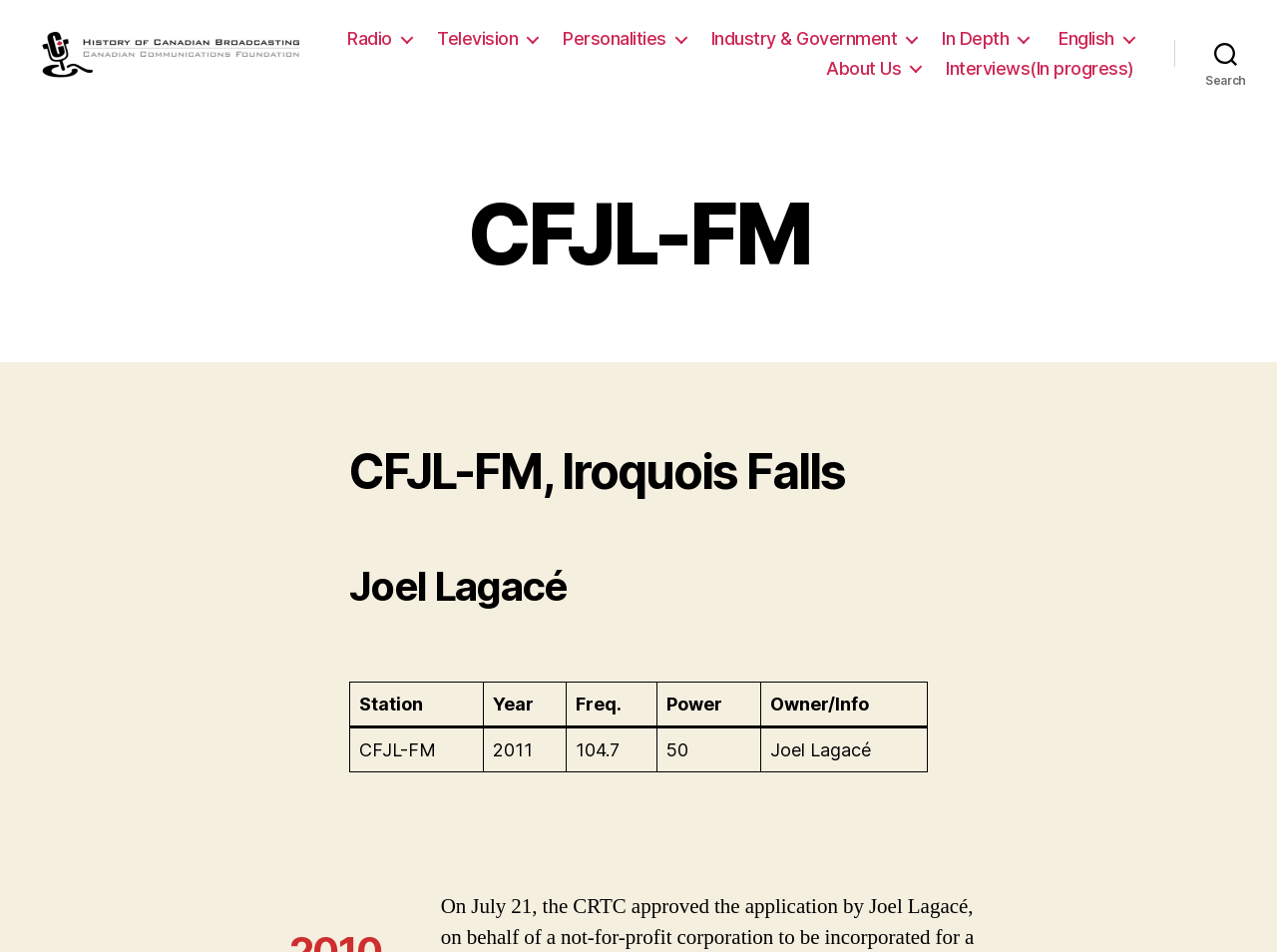Determine the bounding box coordinates (top-left x, top-left y, bottom-right x, bottom-right y) of the UI element described in the following text: Search

[0.92, 0.039, 1.0, 0.085]